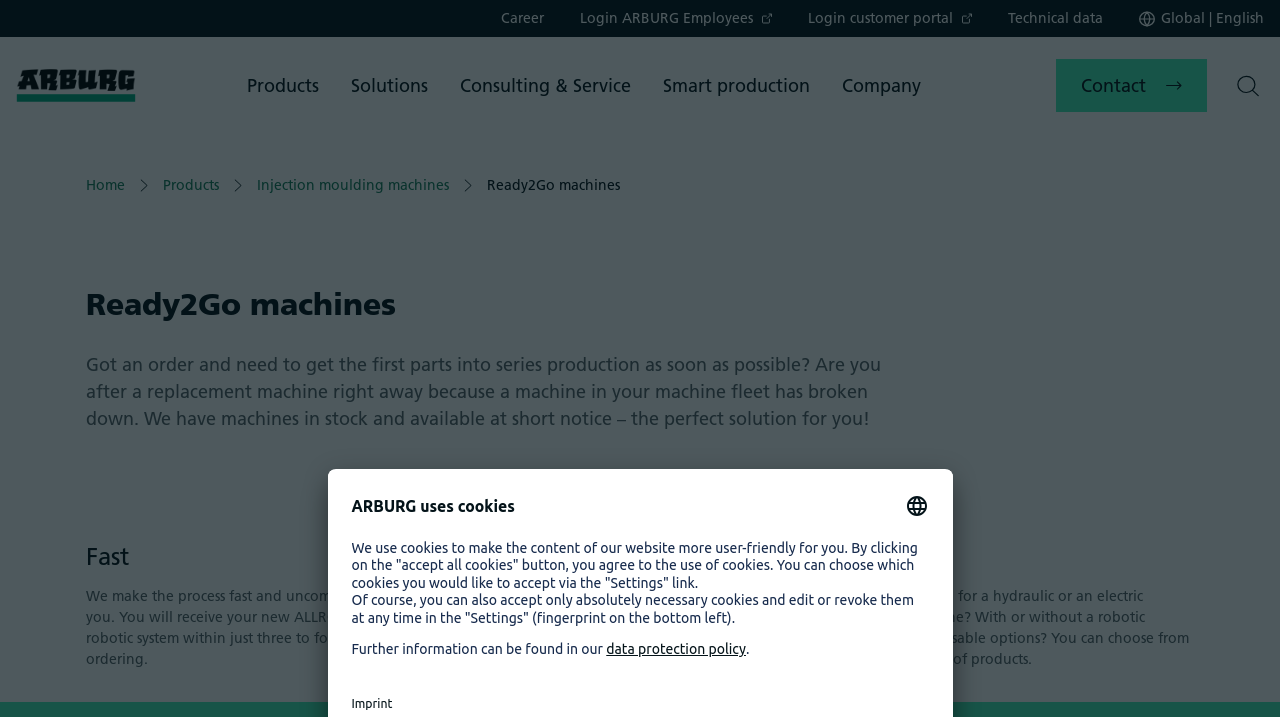Based on the image, give a detailed response to the question: What is the company name?

The company name can be found in the logo at the top left corner of the webpage, which is an image with the text 'Logo of Arburg'.